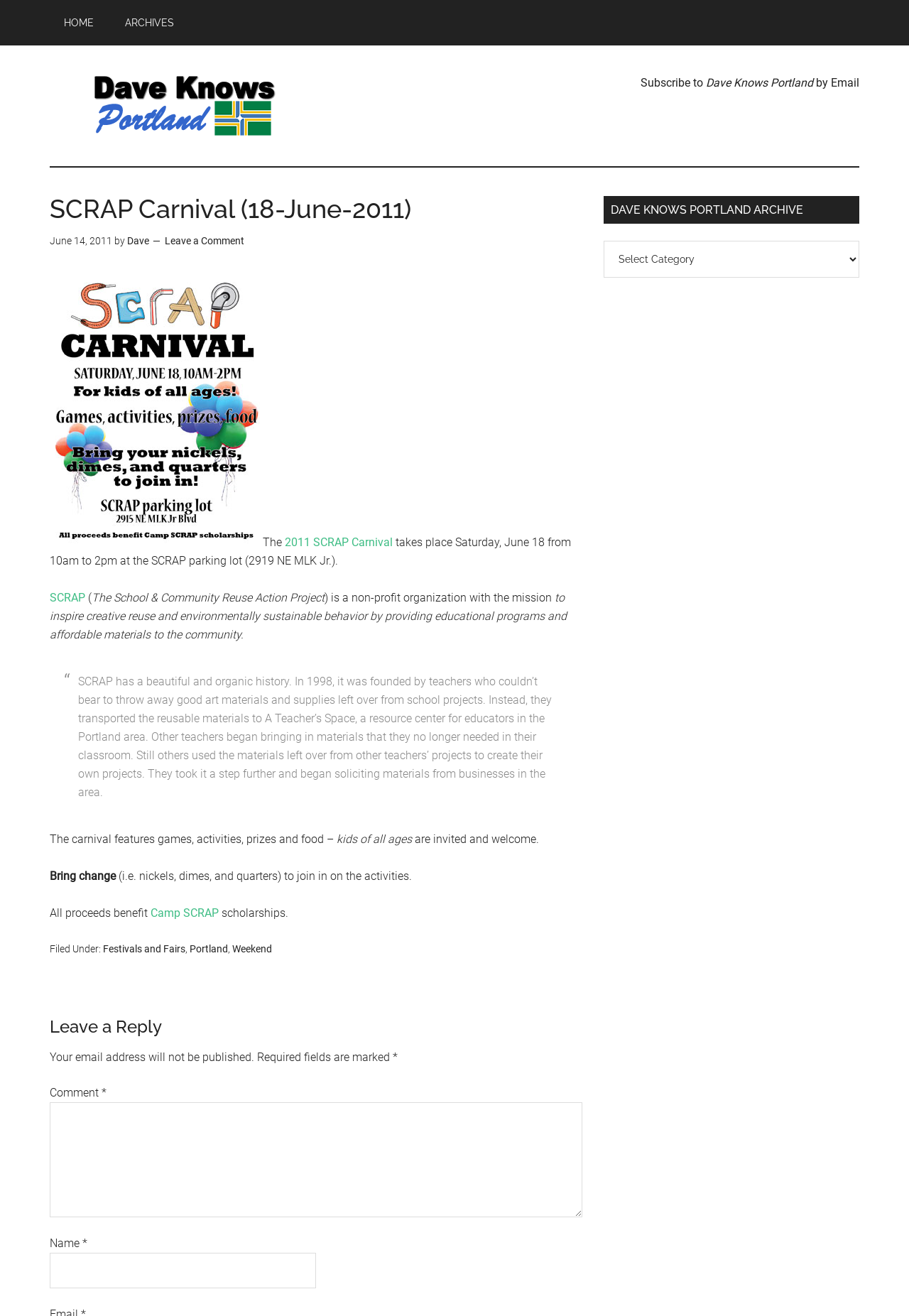Provide the bounding box coordinates for the UI element described in this sentence: "SCRAP". The coordinates should be four float values between 0 and 1, i.e., [left, top, right, bottom].

[0.055, 0.449, 0.094, 0.459]